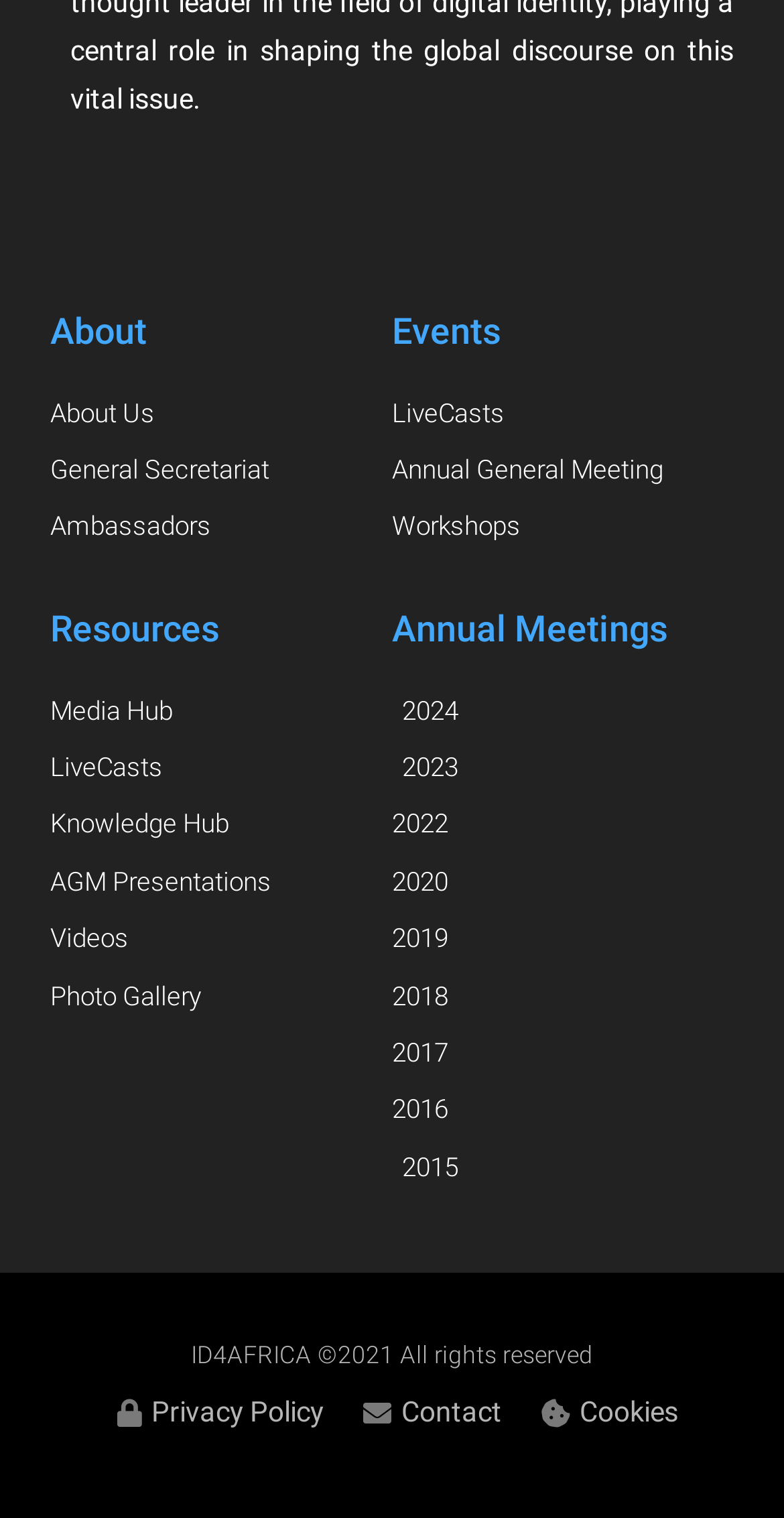What is the text of the StaticText element at the bottom of the webpage?
Look at the image and respond with a one-word or short-phrase answer.

ID4AFRICA ©2021 All rights reserved